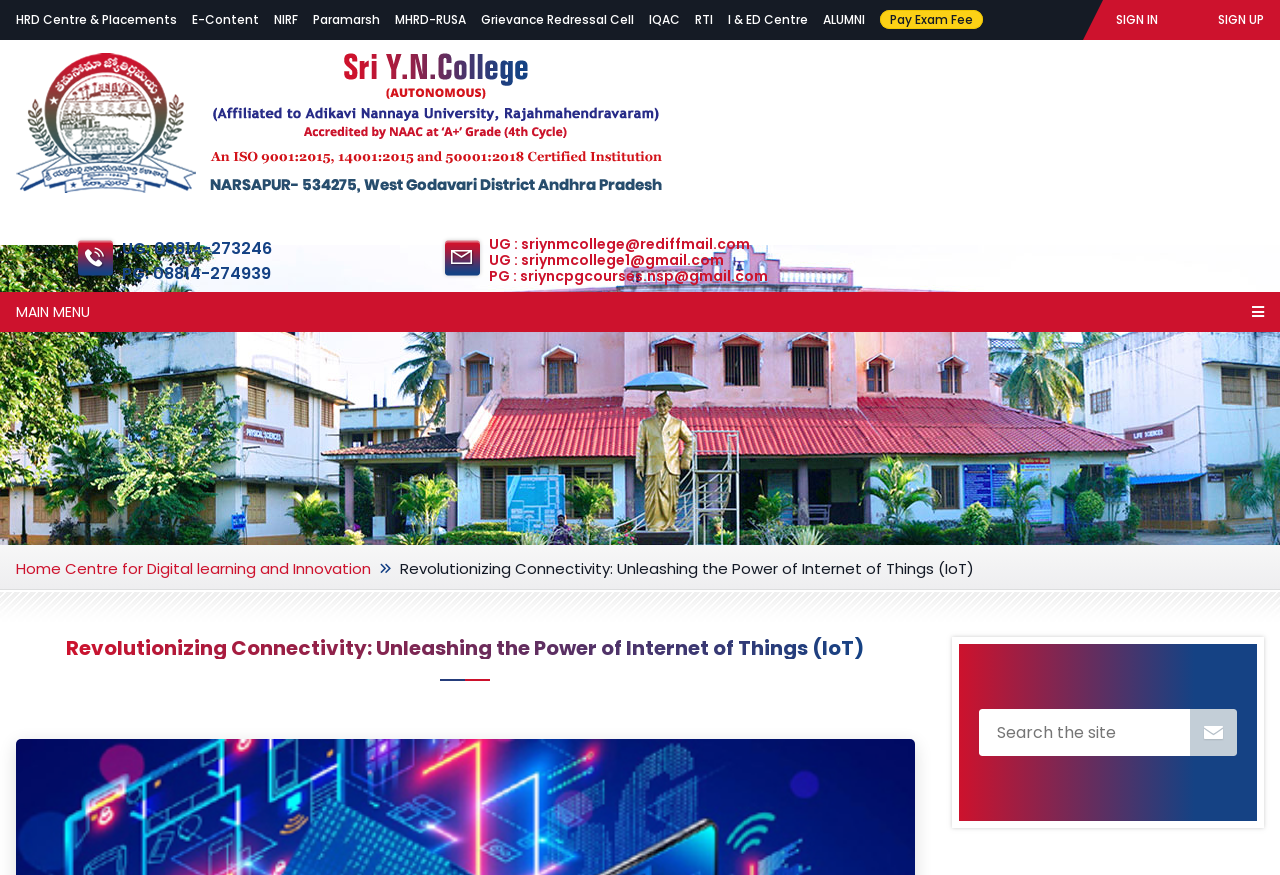Write an elaborate caption that captures the essence of the webpage.

The webpage is about Sri YN College, which is an NAAC 'A' Grade College located in Narsapur. At the top left corner, there is a logo of the college. Below the logo, there are two columns of links. The first column has links to various departments and facilities of the college, such as HRD Centre & Placements, E-Content, NIRF, and more. The second column has contact information, including phone numbers and email addresses for undergraduate and postgraduate programs.

To the right of the logo, there is a main menu button with an arrow icon. Below the main menu button, there are several links to different sections of the website, including Home, Centre for Digital learning and Innovation, and a heading that reads "Revolutionizing Connectivity: Unleashing the Power of Internet of Things (IoT)". This heading is followed by a paragraph of text that summarizes the topic.

At the bottom right corner of the page, there is a search bar with a textbox and a search button. The search button has a magnifying glass icon. Above the search bar, there are two links: "SIGN IN" and "SIGN UP".

Overall, the webpage provides an overview of Sri YN College and its various departments, facilities, and programs, with easy access to contact information and a search function to navigate the website.